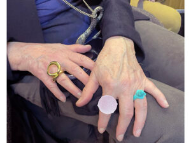Explain in detail what you see in the image.

The image showcases the hands of a person adorned with several distinctive rings. On the left hand, a striking gold ring with an intertwined design is prominently displayed, while on the right hand, two notable rings catch the eye: one is a large, round pink ring that adds a playful touch, and the other is a bright turquoise ring shaped like a flower, enhancing the artistic flair. The individual's hands rest comfortably on their lap, with the clothing and accessories hinting at a relaxed setting, possibly during a jewelry exhibition or gathering. This image beautifully highlights the intersection of personal style and contemporary jewelry design.